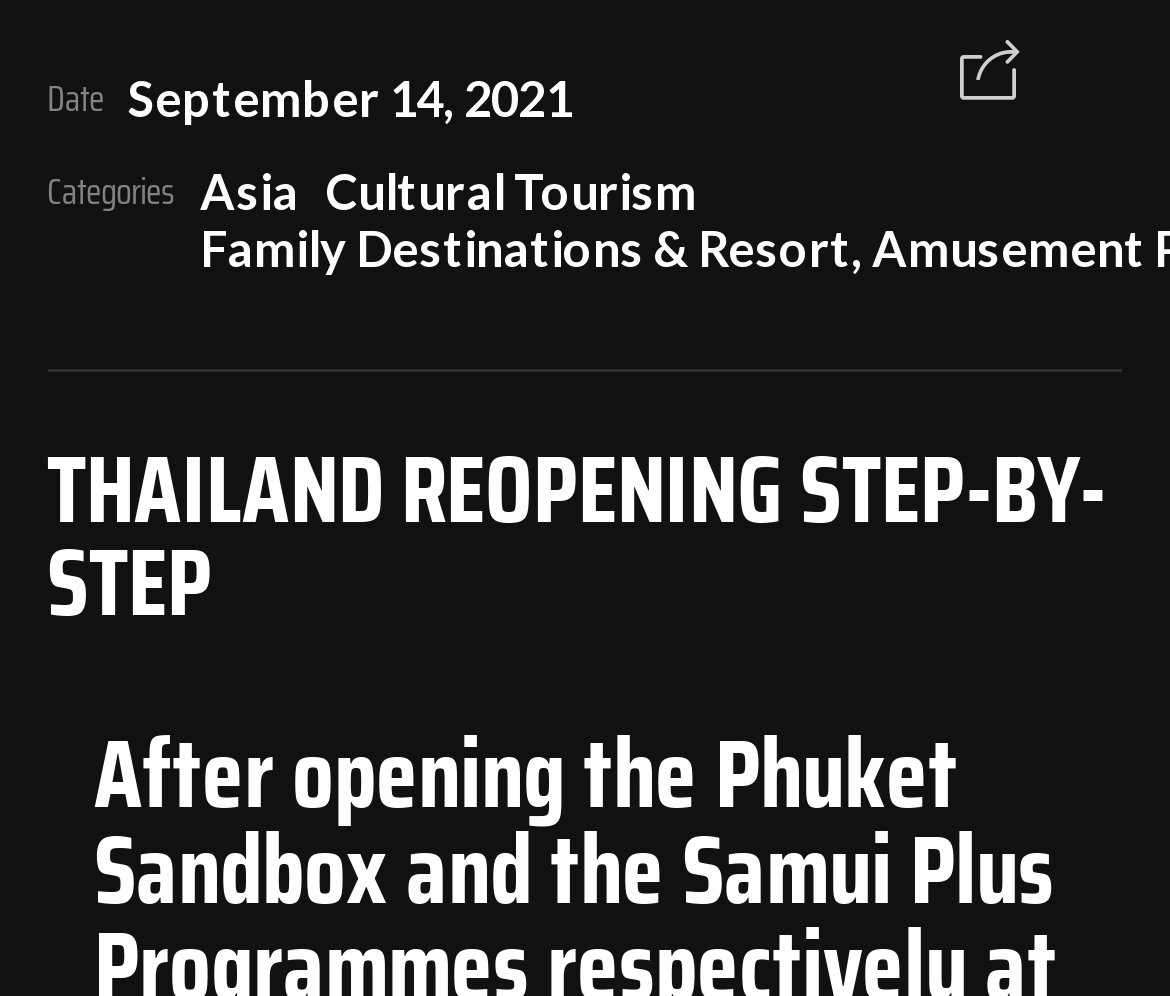Identify the bounding box for the described UI element. Provide the coordinates in (top-left x, top-left y, bottom-right x, bottom-right y) format with values ranging from 0 to 1: Asia

[0.171, 0.162, 0.277, 0.219]